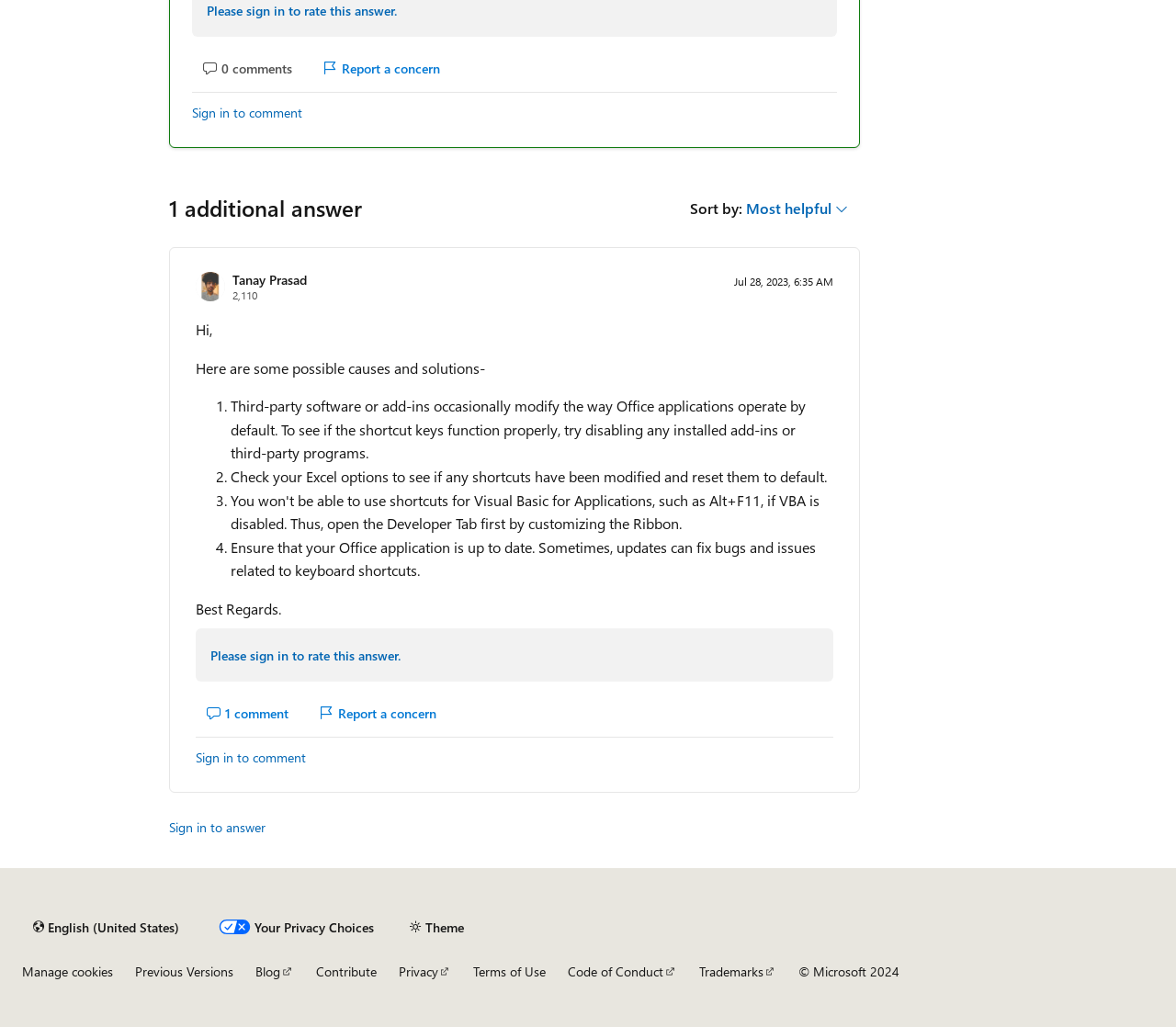What is the sign in option for rating this answer?
From the image, respond using a single word or phrase.

Please sign in to rate this answer.